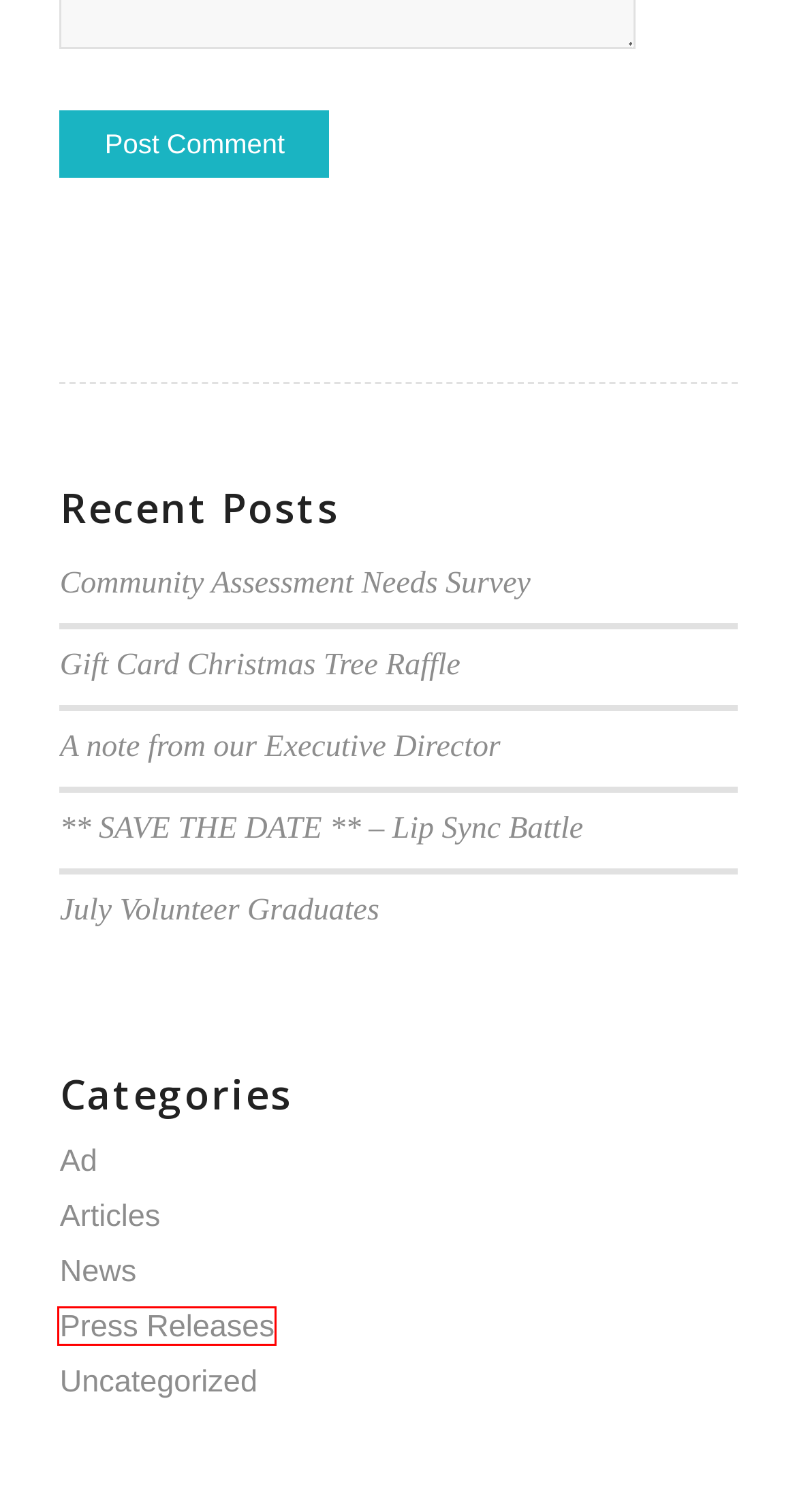Examine the screenshot of a webpage with a red bounding box around an element. Then, select the webpage description that best represents the new page after clicking the highlighted element. Here are the descriptions:
A. Uncategorized Archives - Surviving Sexual Assault, Child Abuse | Beyond Abuse
B. ** SAVE THE DATE ** - Lip Sync Battle - Surviving Sexual Assault, Child Abuse | Beyond Abuse
C. Contact - Surviving Sexual Assault, Child Abuse | Beyond Abuse
D. Ad Archives - Surviving Sexual Assault, Child Abuse | Beyond Abuse
E. July Volunteer Graduates - Surviving Sexual Assault, Child Abuse | Beyond Abuse
F. Gift Card Christmas Tree Raffle - Surviving Sexual Assault, Child Abuse | Beyond Abuse
G. A note from our Executive Director - Surviving Sexual Assault, Child Abuse | Beyond Abuse
H. Press Releases Archives - Surviving Sexual Assault, Child Abuse | Beyond Abuse

H